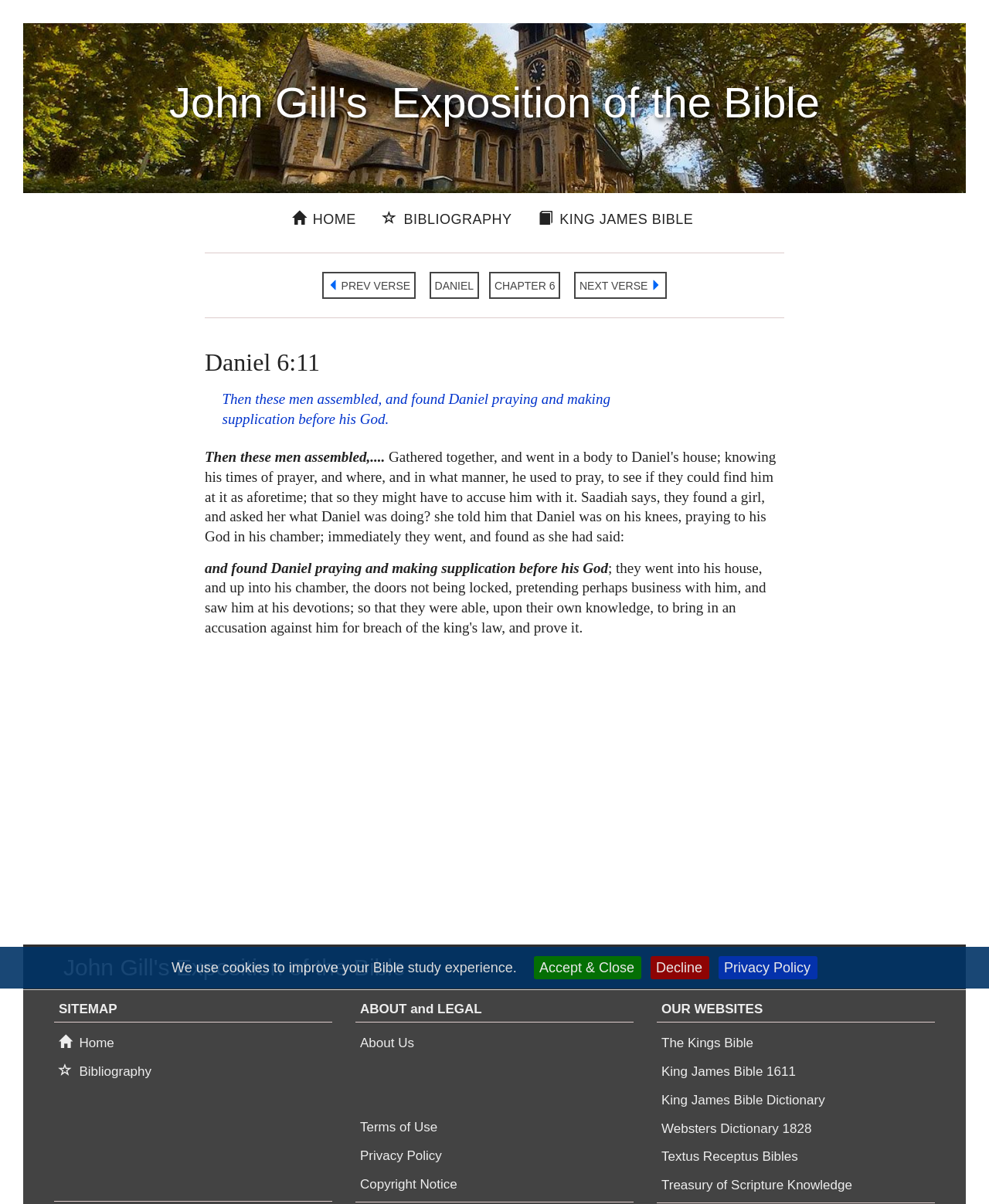Please provide a comprehensive response to the question based on the details in the image: What is the current chapter being discussed?

The link 'CHAPTER 6' is present in the webpage, indicating that the current chapter being discussed is Chapter 6 of the book of Daniel.